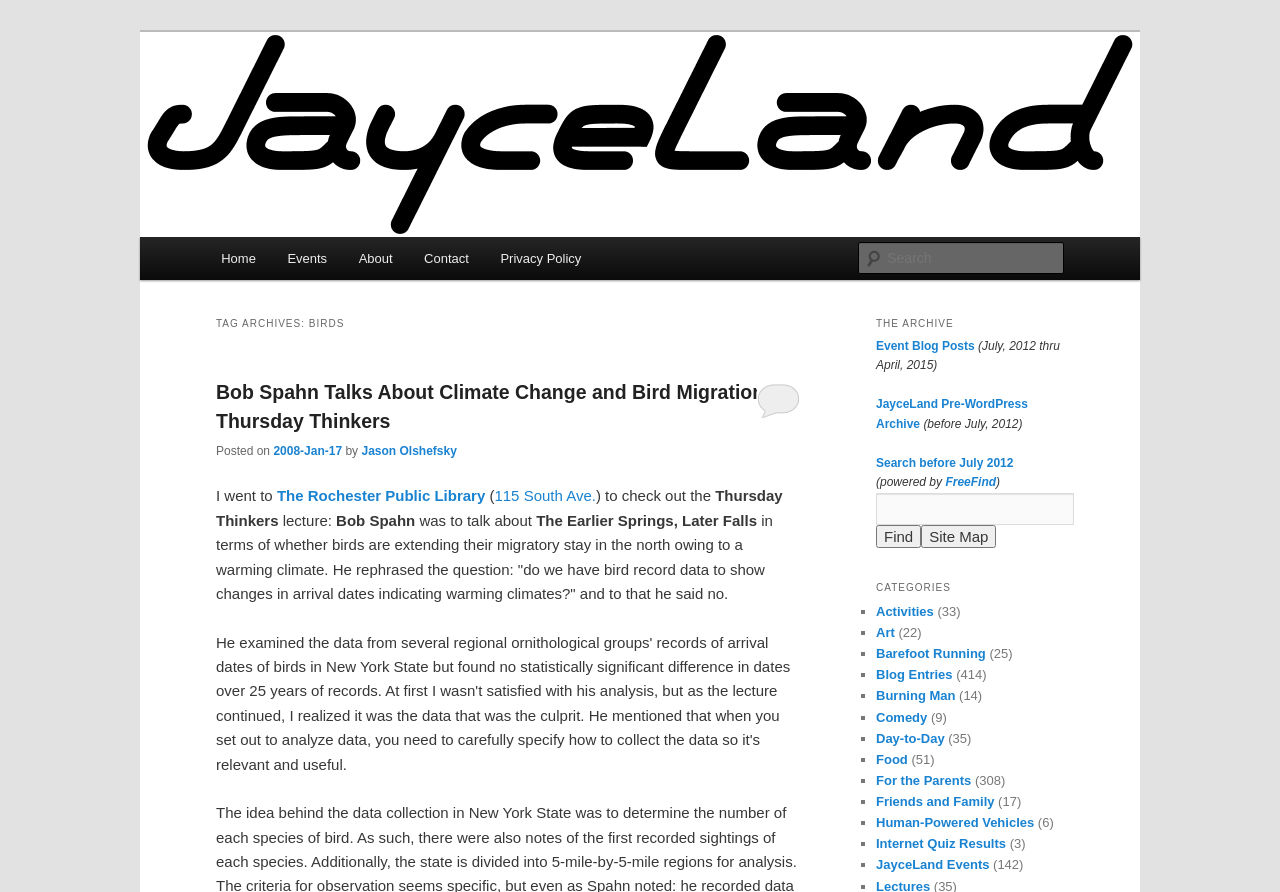Give a one-word or short phrase answer to this question: 
What is the purpose of the search box?

Search articles